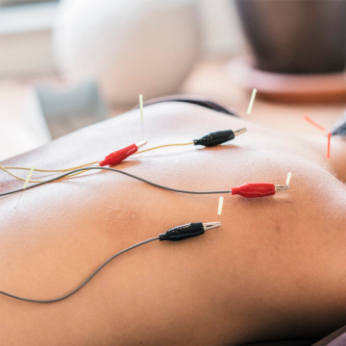What is used to deliver electrical current in electroacupuncture?
Look at the screenshot and give a one-word or phrase answer.

An electrical device